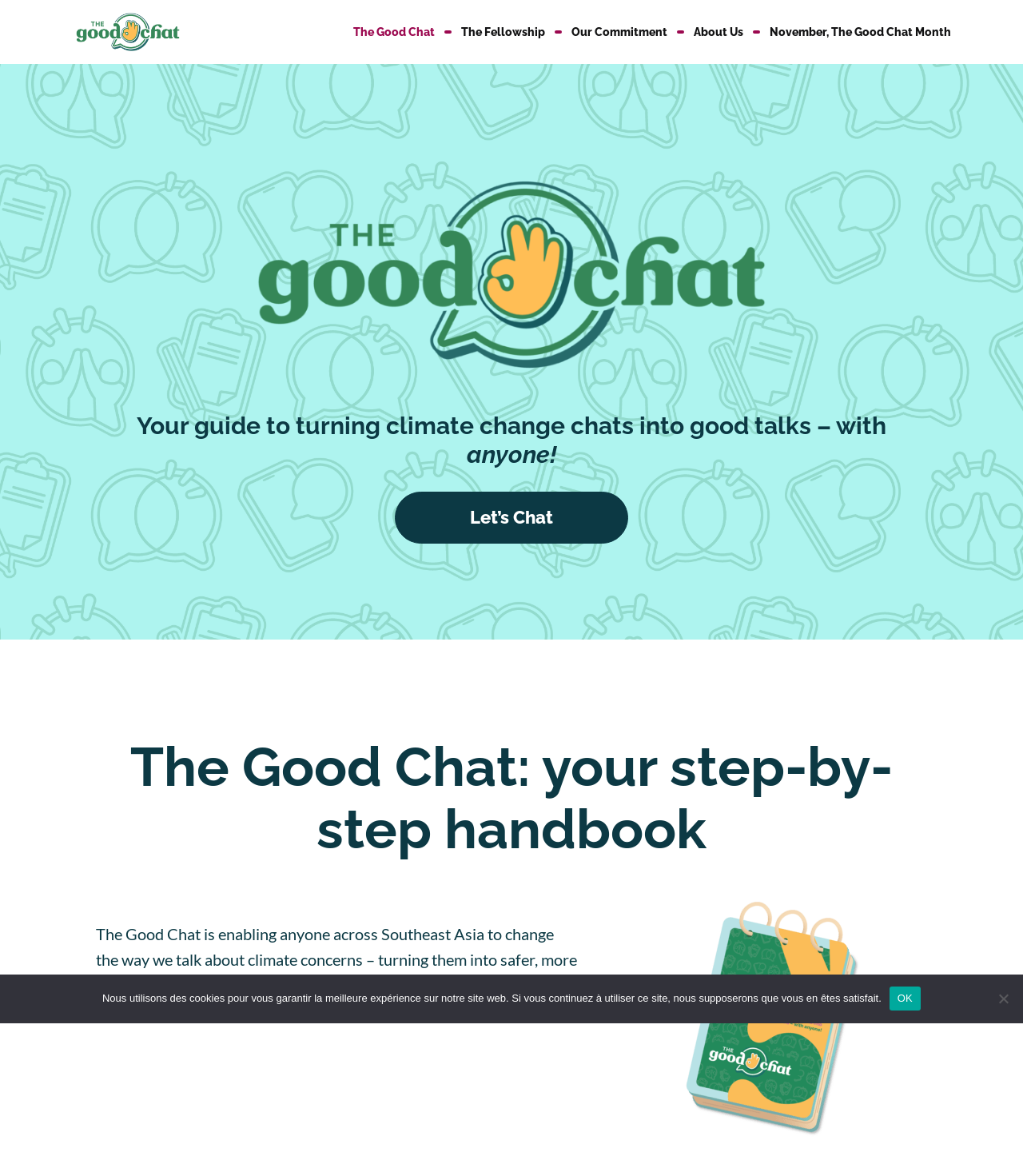Find the bounding box coordinates for the element that must be clicked to complete the instruction: "Read about The Fellowship". The coordinates should be four float numbers between 0 and 1, indicated as [left, top, right, bottom].

[0.451, 0.02, 0.533, 0.035]